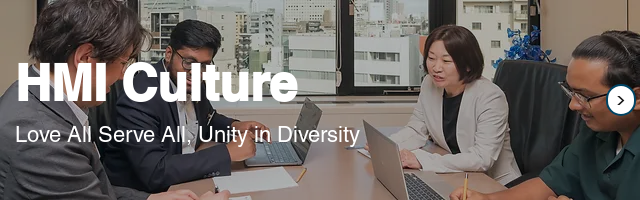Explain what is happening in the image with as much detail as possible.

The image titled "HMI Culture" features a group of professionals engaged in a collaborative discussion around a conference table. They are working on laptops, symbolizing a dynamic and modern work environment. The background showcases a cityscape through large windows, enhancing the atmosphere of connectivity and engagement. Accompanying text emphasizes the organization's commitment to its culture with phrases like "Love All Serve All" and "Unity in Diversity," reflecting inclusivity and teamwork. This captures the essence of HMI Hotel Group's values and workplace ethos.